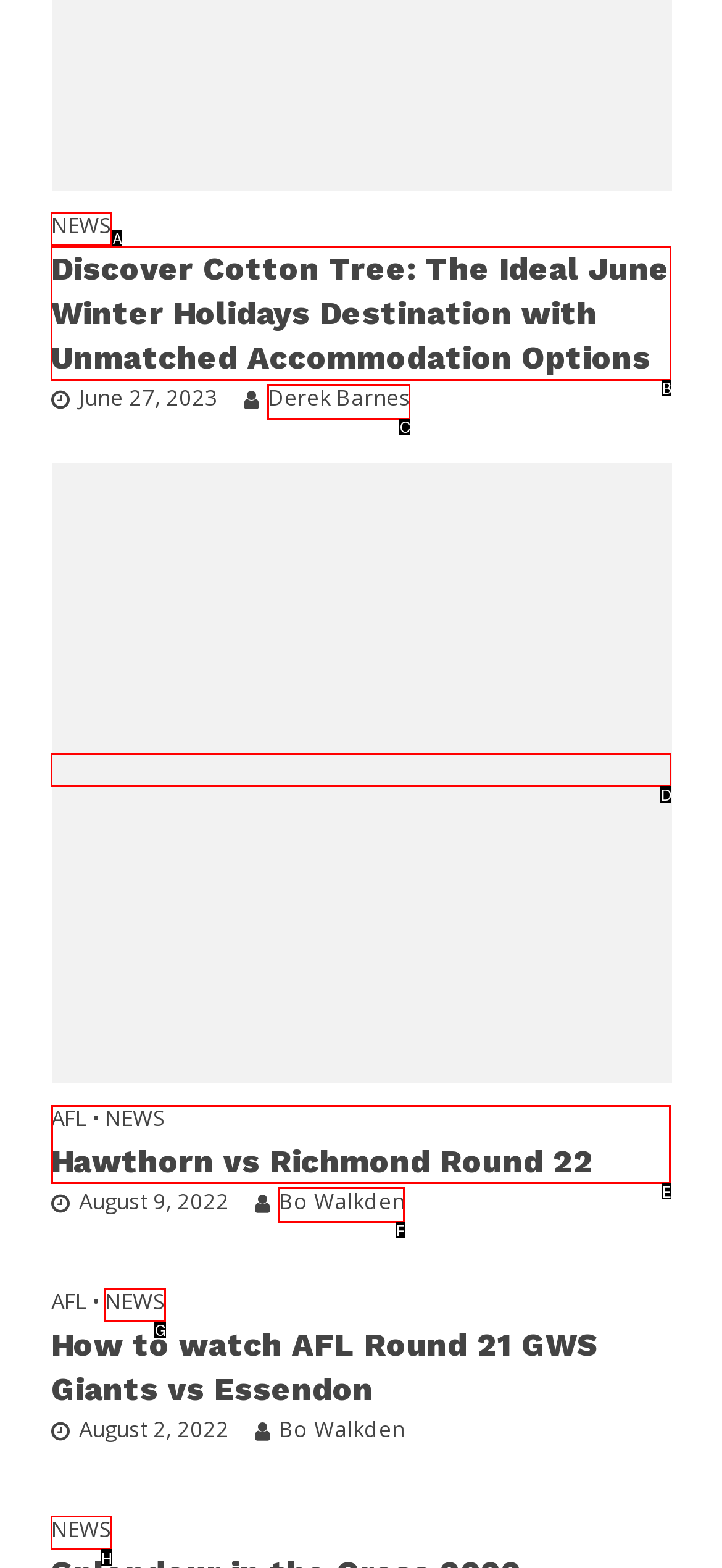Choose the HTML element that needs to be clicked for the given task: Click Post Comment button Respond by giving the letter of the chosen option.

None